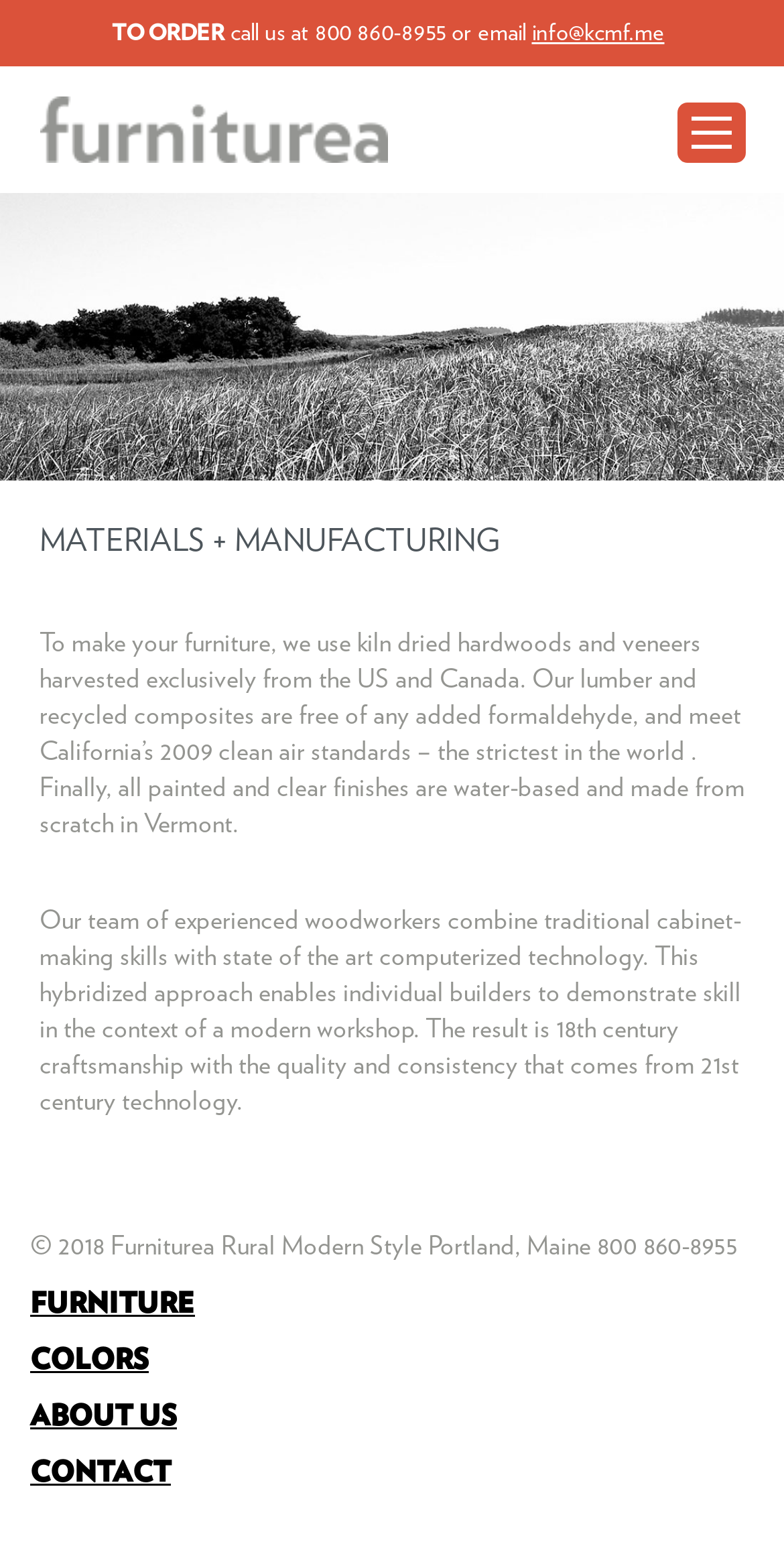Describe in detail what you see on the webpage.

The webpage is about Furniturea, a company that manufactures furniture using kiln-dried hardwoods and veneers harvested from the US and Canada. At the top left of the page, there is a logo of Furniturea, which is an image. Below the logo, there is a heading "MATERIALS + MANUFACTURING" in a prominent font size. 

Under the heading, there is a paragraph of text that describes the company's materials and manufacturing process. The text explains that their lumber and recycled composites are free of added formaldehyde and meet California's 2009 clean air standards. 

Below this paragraph, there is another paragraph of text that describes the company's team of experienced woodworkers and their hybridized approach to furniture making, combining traditional cabinet-making skills with state-of-the-art computerized technology.

At the top right of the page, there is a section with contact information, including a "TO ORDER" label, a phone number, and an email address. 

At the bottom of the page, there is a footer section with a copyright notice, "© 2018 Furniturea Rural Modern Style Portland, Maine 800 860-8955". Above the footer, there are four headings: "FURNITURE", "COLORS", "ABOUT US", and "CONTACT", each with a corresponding link.